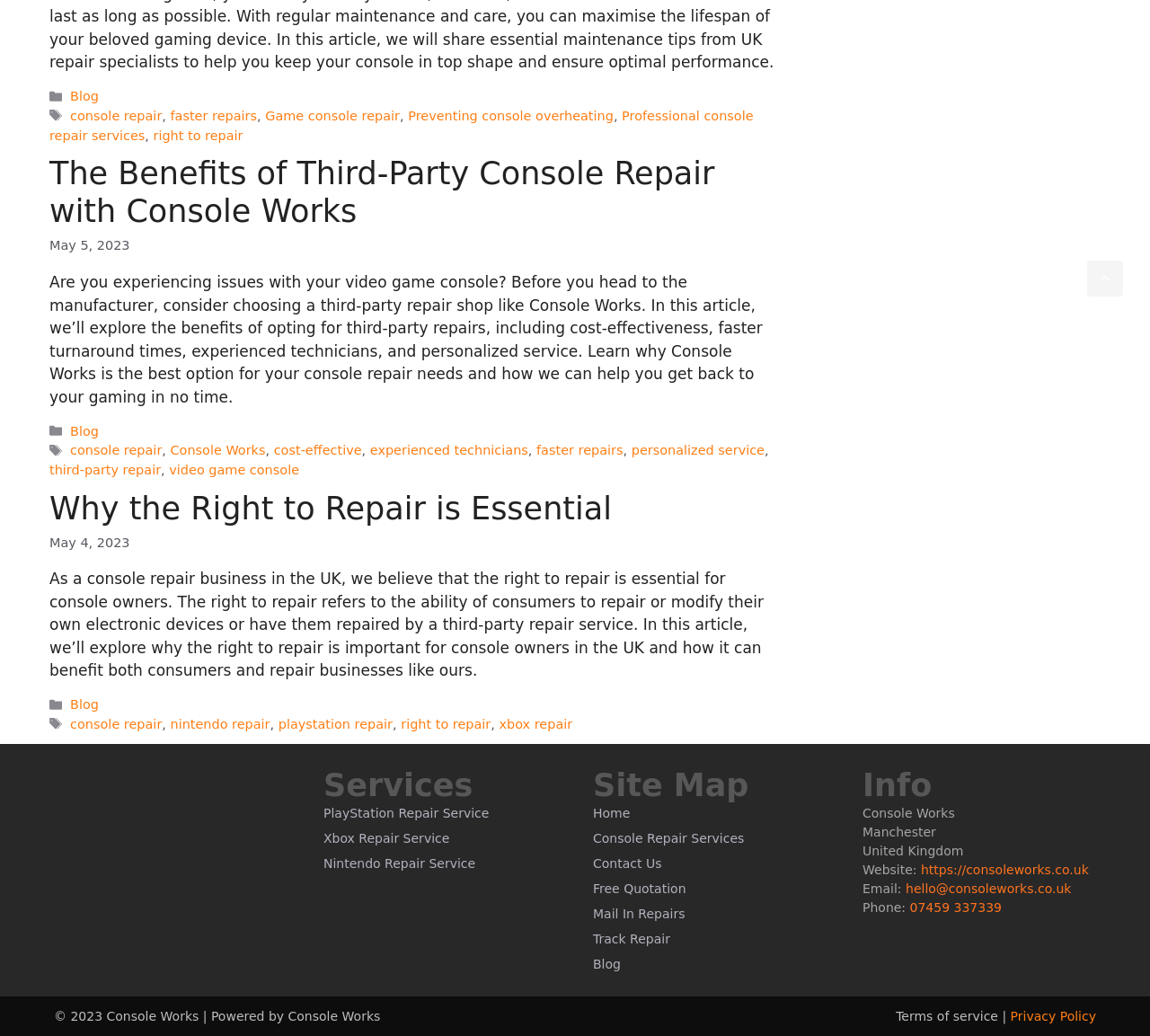Find the bounding box coordinates of the clickable region needed to perform the following instruction: "Read the article 'The Benefits of Third-Party Console Repair with Console Works'". The coordinates should be provided as four float numbers between 0 and 1, i.e., [left, top, right, bottom].

[0.043, 0.149, 0.675, 0.222]